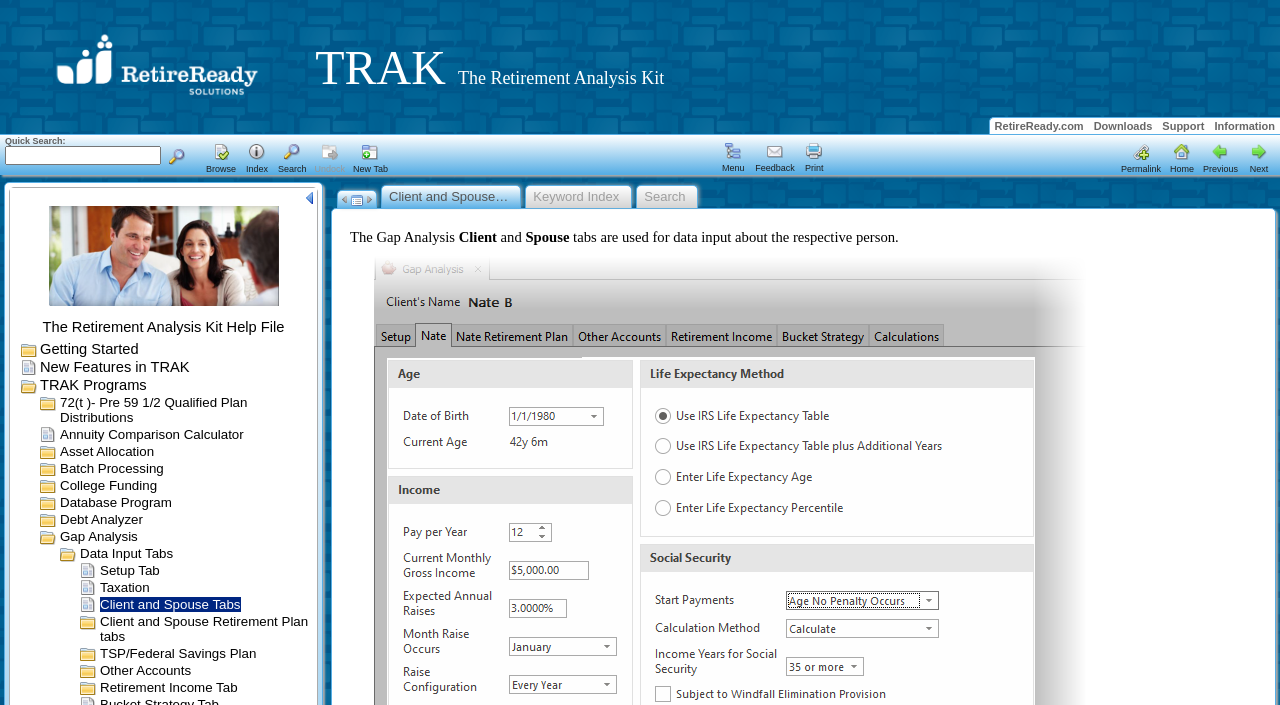Could you find the bounding box coordinates of the clickable area to complete this instruction: "Browse"?

[0.161, 0.232, 0.184, 0.246]